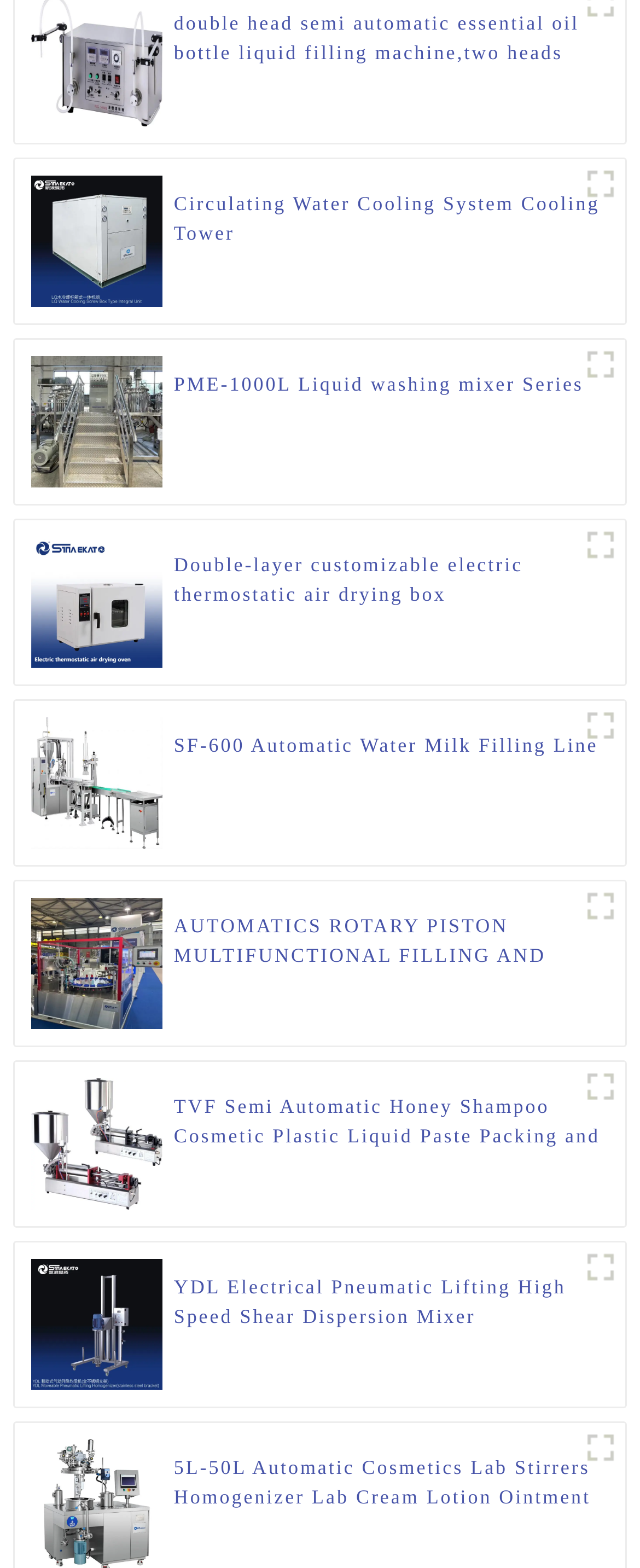Locate the bounding box coordinates of the element that should be clicked to execute the following instruction: "read the heading of Circulating Water Cooling System Cooling Tower".

[0.272, 0.121, 0.952, 0.158]